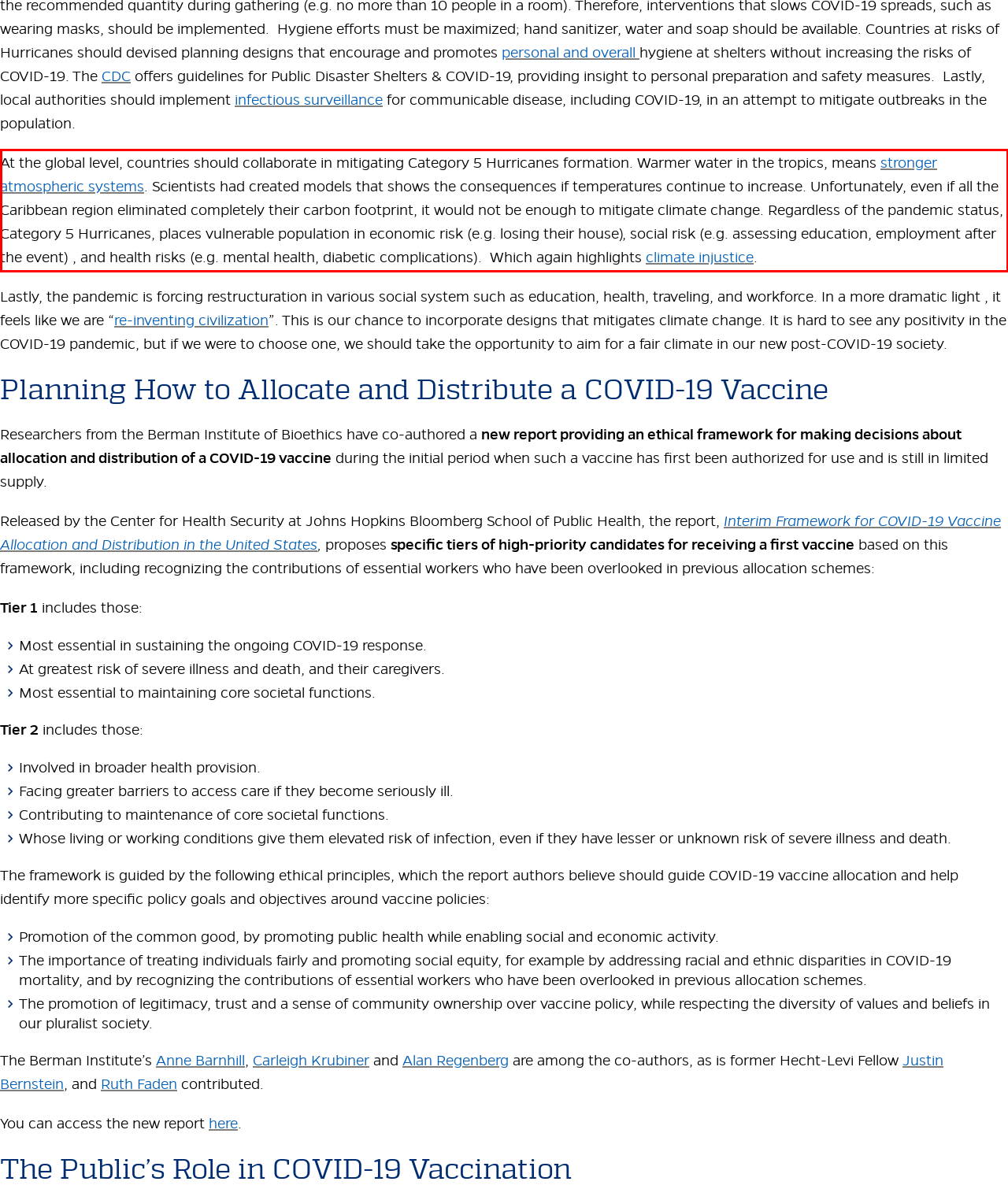You are provided with a webpage screenshot that includes a red rectangle bounding box. Extract the text content from within the bounding box using OCR.

At the global level, countries should collaborate in mitigating Category 5 Hurricanes formation. Warmer water in the tropics, means stronger atmospheric systems. Scientists had created models that shows the consequences if temperatures continue to increase. Unfortunately, even if all the Caribbean region eliminated completely their carbon footprint, it would not be enough to mitigate climate change. Regardless of the pandemic status, Category 5 Hurricanes, places vulnerable population in economic risk (e.g. losing their house), social risk (e.g. assessing education, employment after the event) , and health risks (e.g. mental health, diabetic complications). Which again highlights climate injustice.